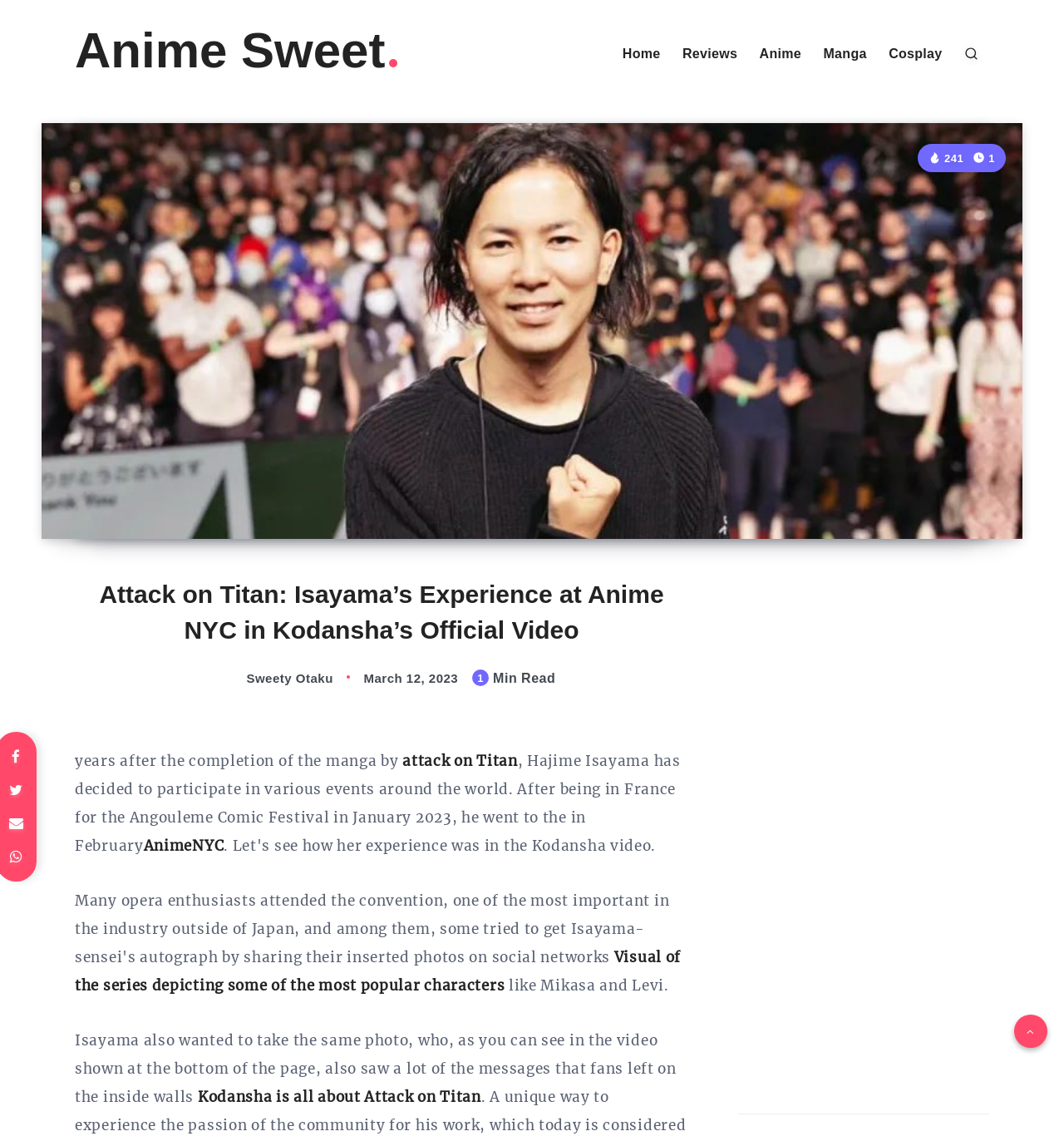Using the description: "Anime", identify the bounding box of the corresponding UI element in the screenshot.

[0.714, 0.04, 0.753, 0.054]